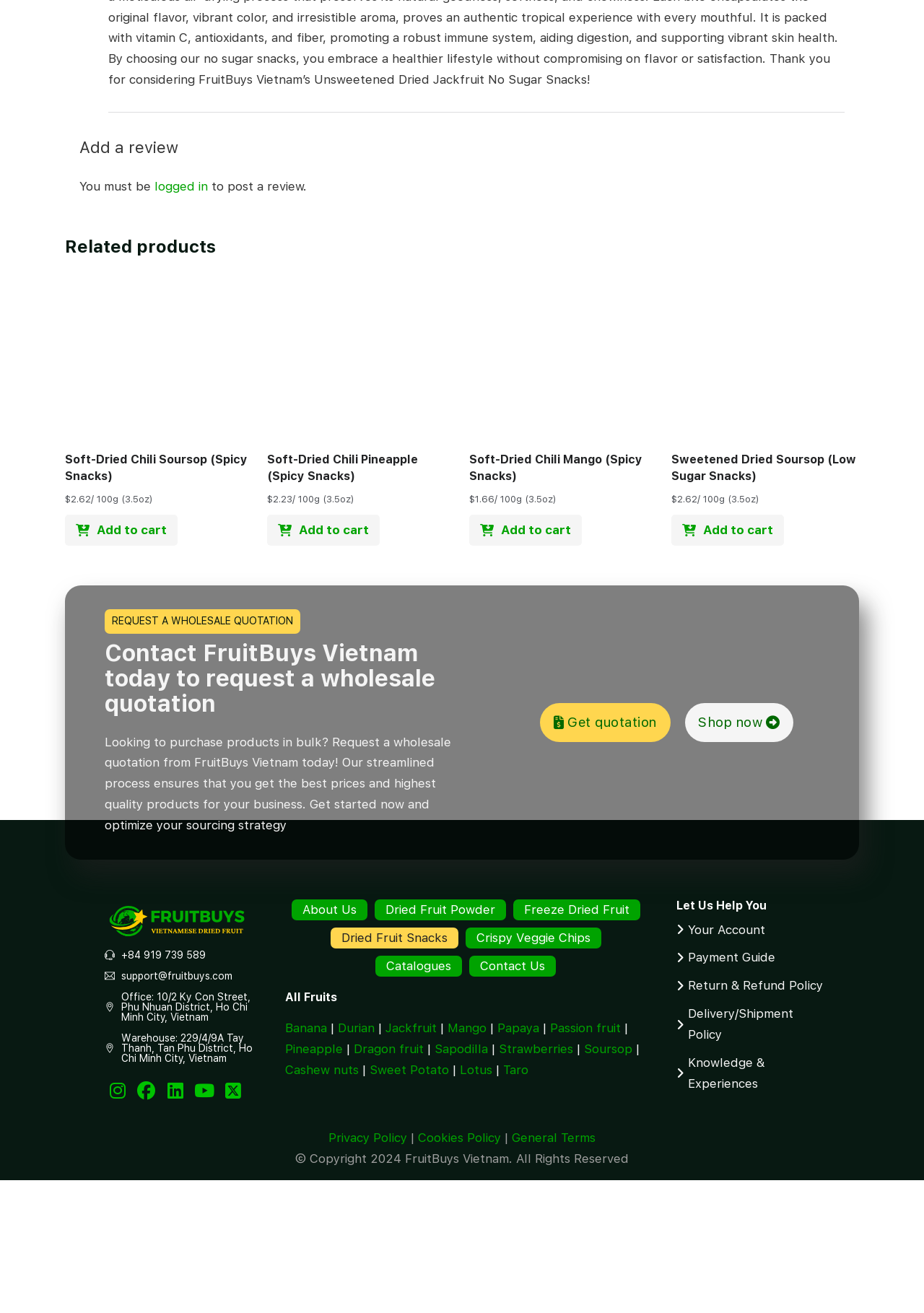What is the company name mentioned on the webpage?
Could you answer the question with a detailed and thorough explanation?

The company name 'FruitBuys Vietnam' is mentioned multiple times on the webpage, including in the heading '*FruitBuys Vietnam’s Commitment to Quality and Authenticity' and in the text 'At FruitBuys Vietnam, we are committed to delivering exceptional products...'.